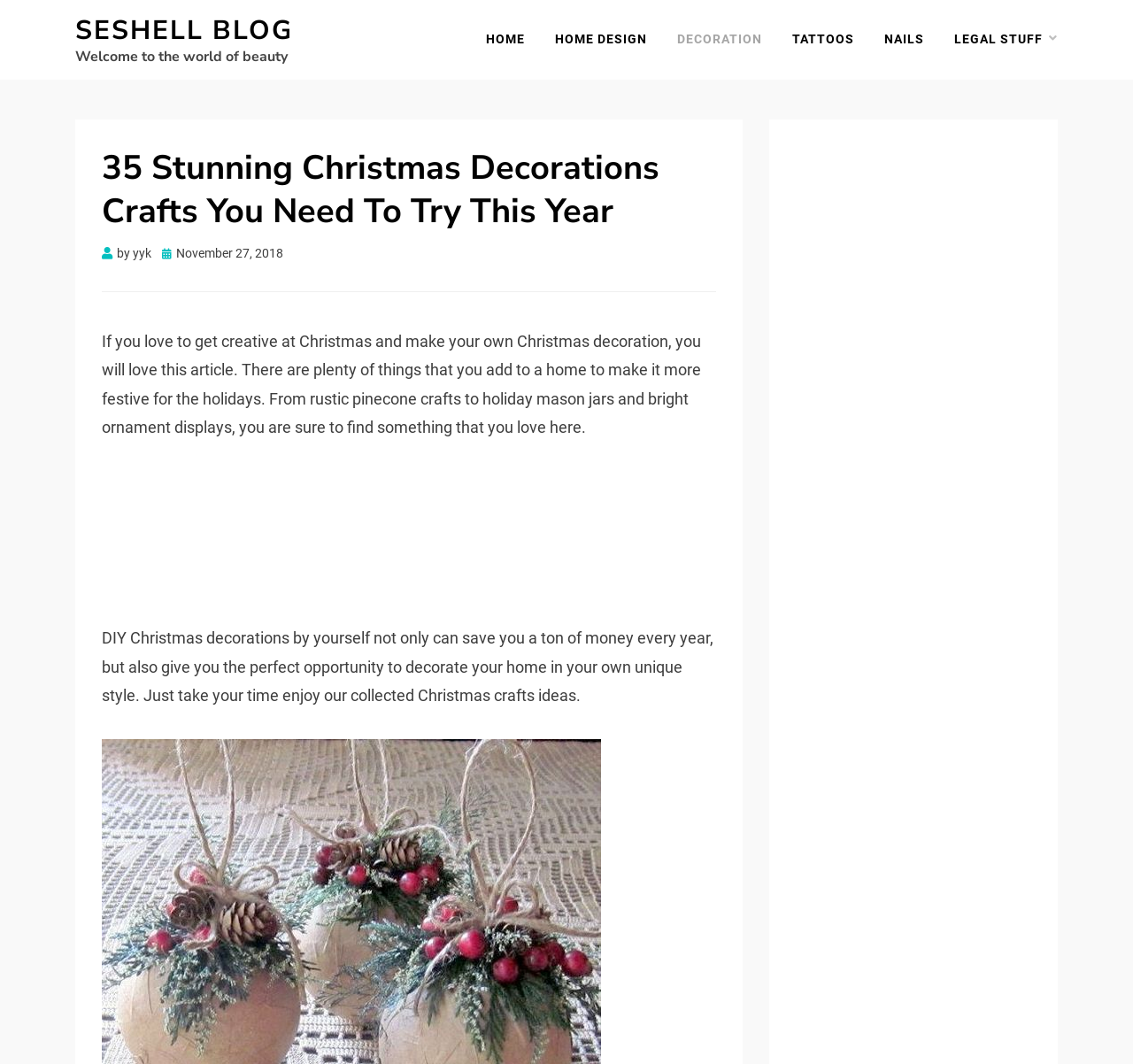Highlight the bounding box coordinates of the region I should click on to meet the following instruction: "Go to the HOME page".

[0.416, 0.027, 0.477, 0.048]